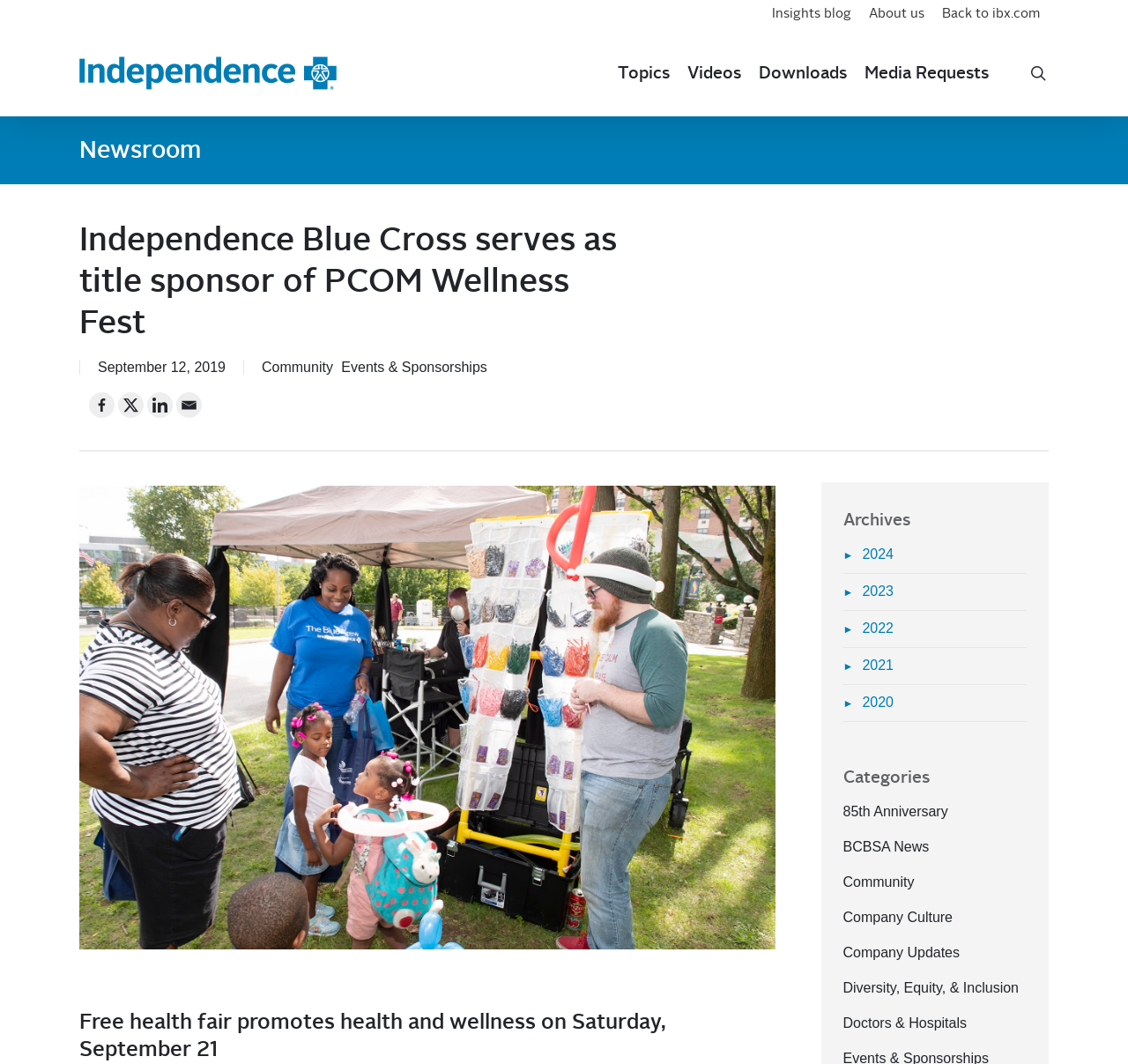Please find the bounding box coordinates of the element's region to be clicked to carry out this instruction: "View Community news".

[0.232, 0.338, 0.295, 0.352]